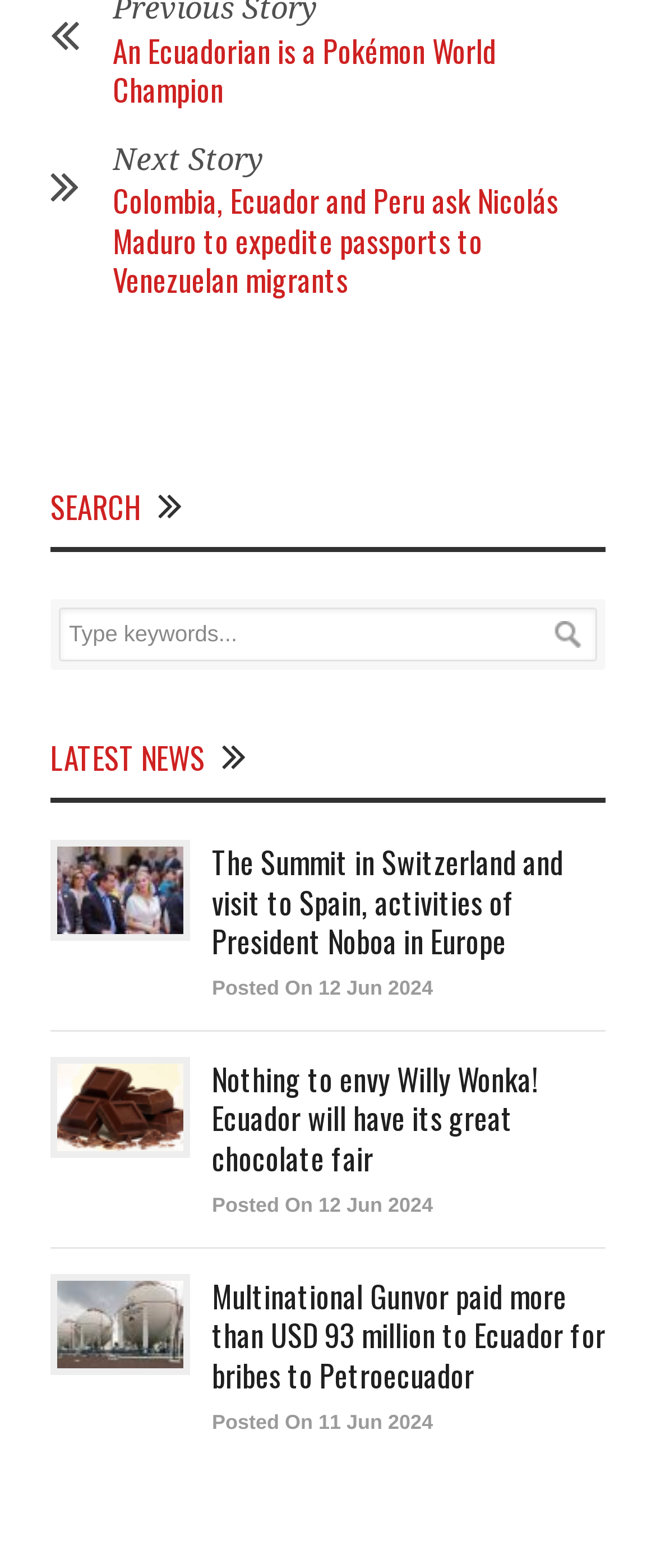Find and specify the bounding box coordinates that correspond to the clickable region for the instruction: "Click on the next story".

[0.172, 0.09, 0.403, 0.112]